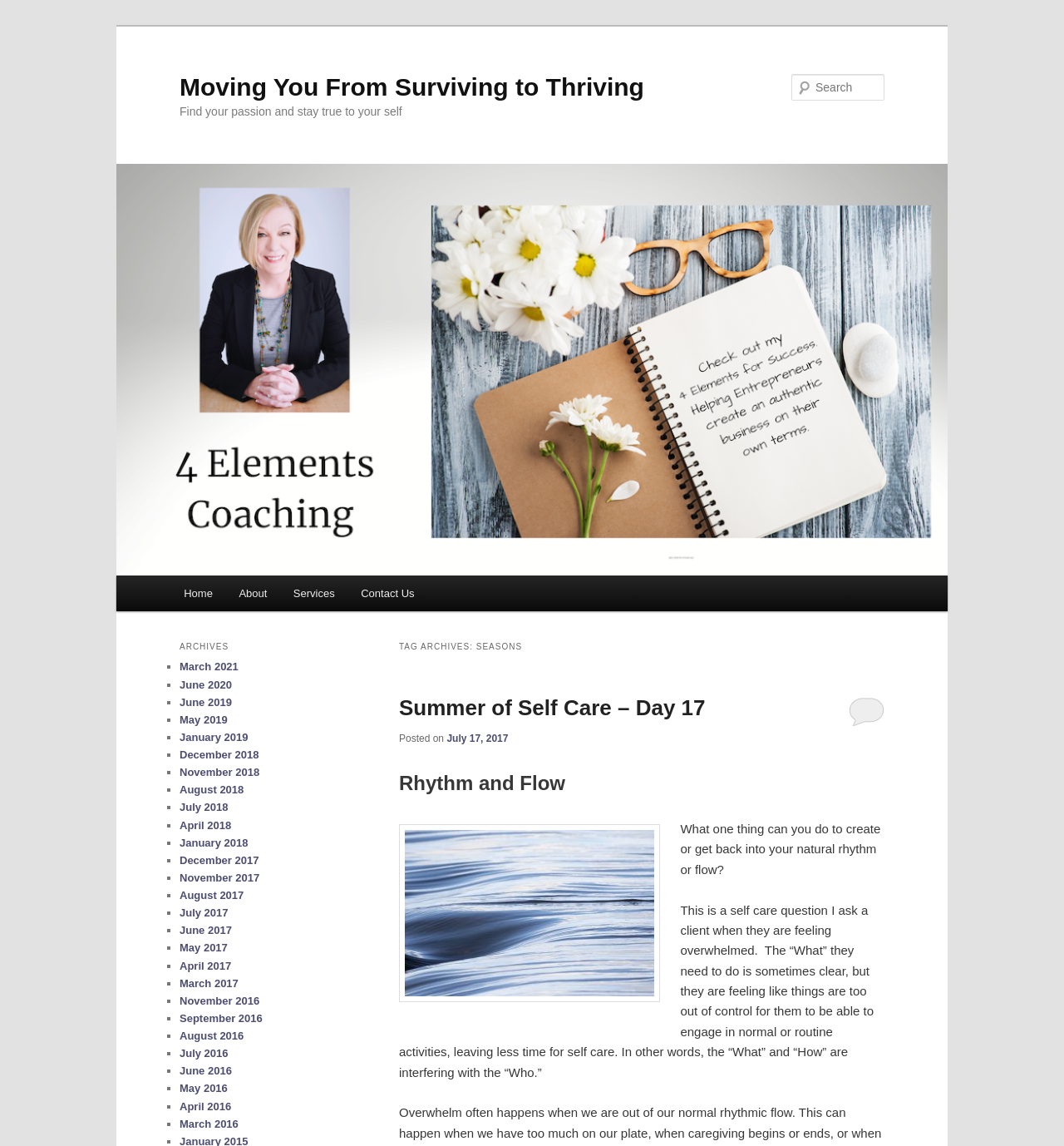How many months are listed in the archives section?
Please answer the question as detailed as possible.

I counted the number of links in the archives section, and I found 12 links, each corresponding to a different month, from March 2021 to April 2016. This suggests that there are 12 months listed in the archives section.